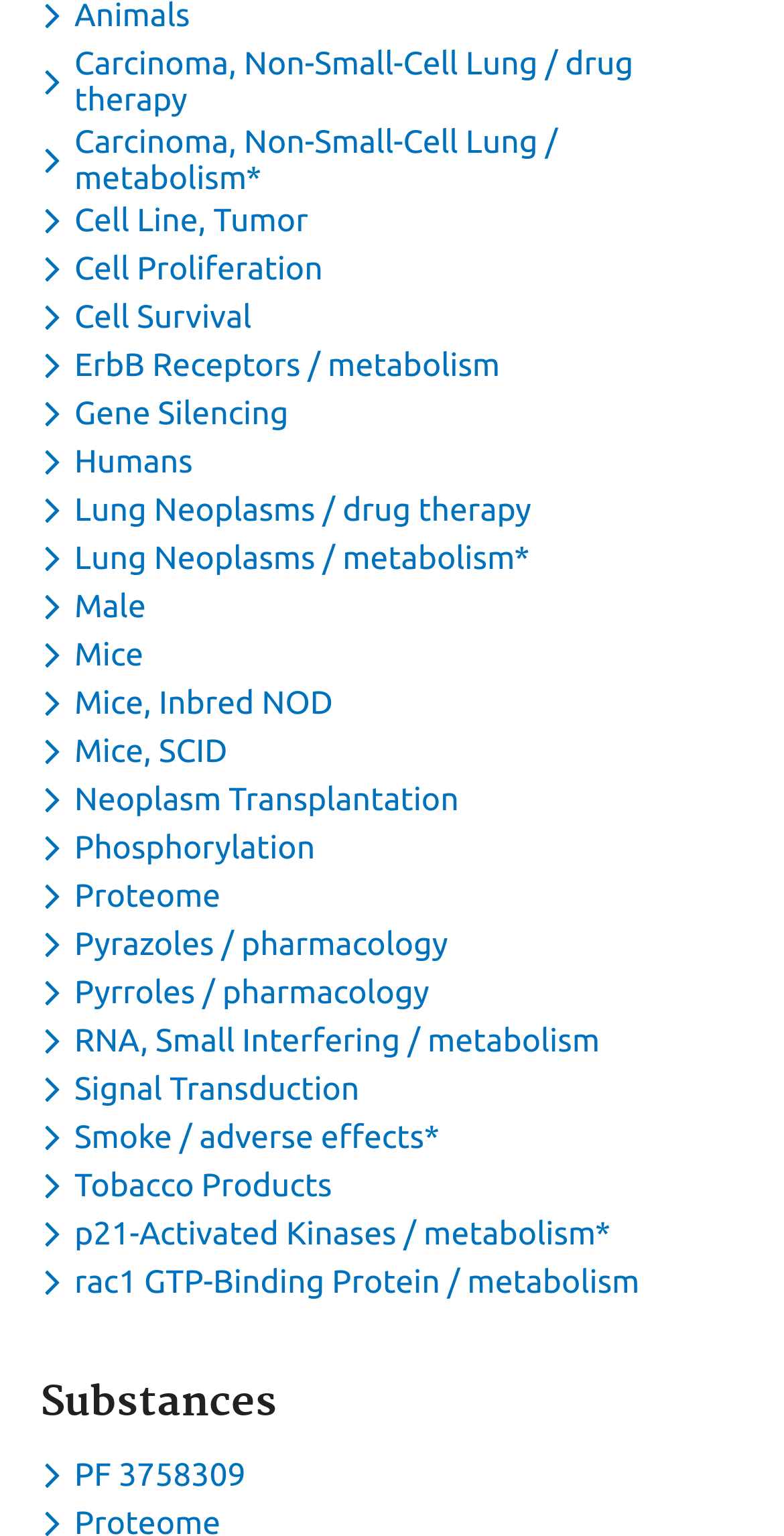Kindly determine the bounding box coordinates of the area that needs to be clicked to fulfill this instruction: "Vote yes for the review".

None